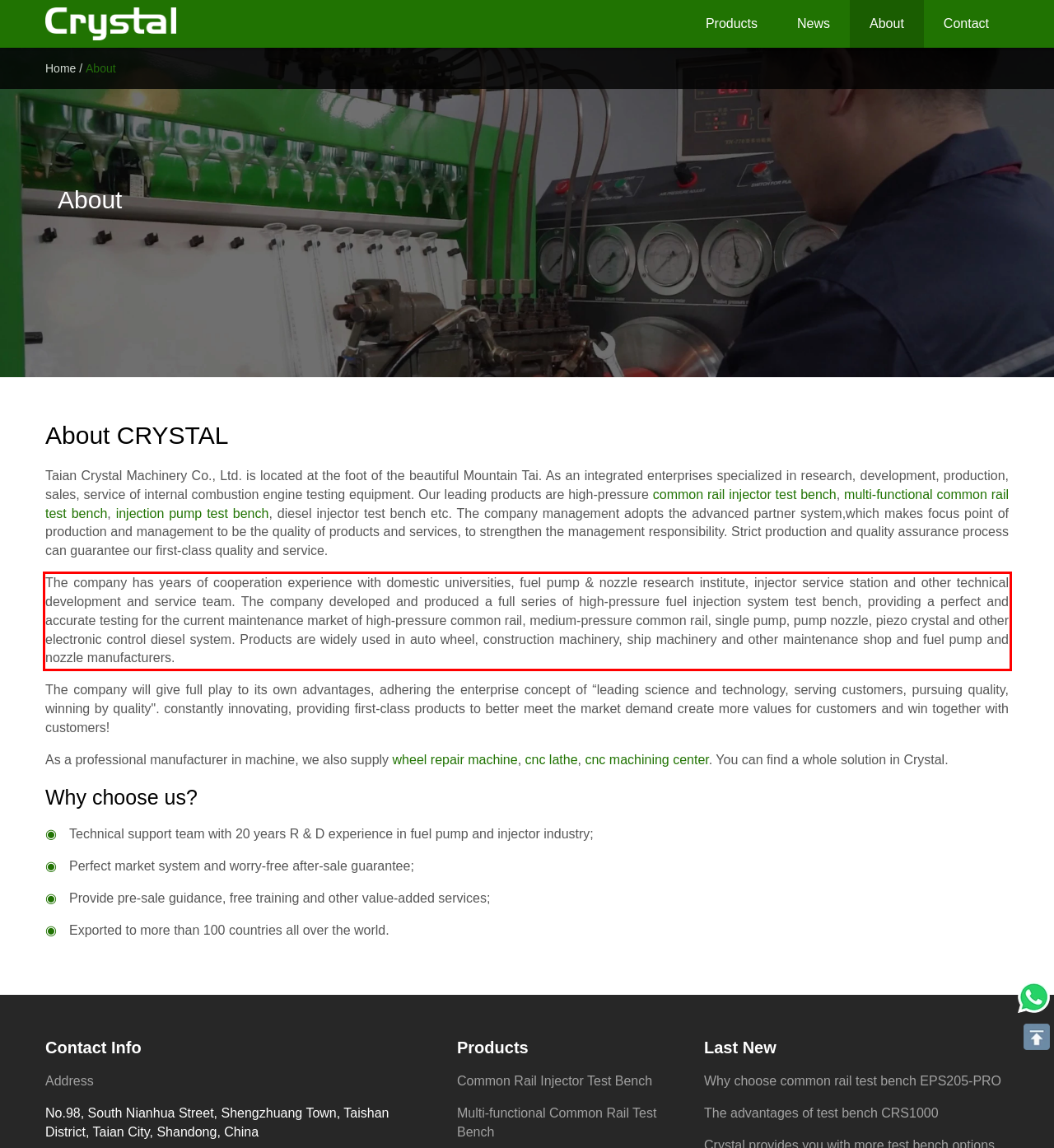Within the provided webpage screenshot, find the red rectangle bounding box and perform OCR to obtain the text content.

The company has years of cooperation experience with domestic universities, fuel pump & nozzle research institute, injector service station and other technical development and service team. The company developed and produced a full series of high-pressure fuel injection system test bench, providing a perfect and accurate testing for the current maintenance market of high-pressure common rail, medium-pressure common rail, single pump, pump nozzle, piezo crystal and other electronic control diesel system. Products are widely used in auto wheel, construction machinery, ship machinery and other maintenance shop and fuel pump and nozzle manufacturers.